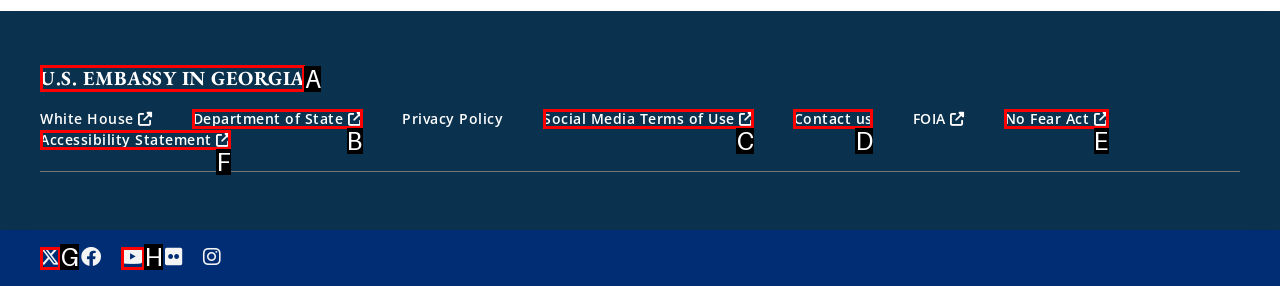Based on the description: U.S. Embassy in Georgia, find the HTML element that matches it. Provide your answer as the letter of the chosen option.

A